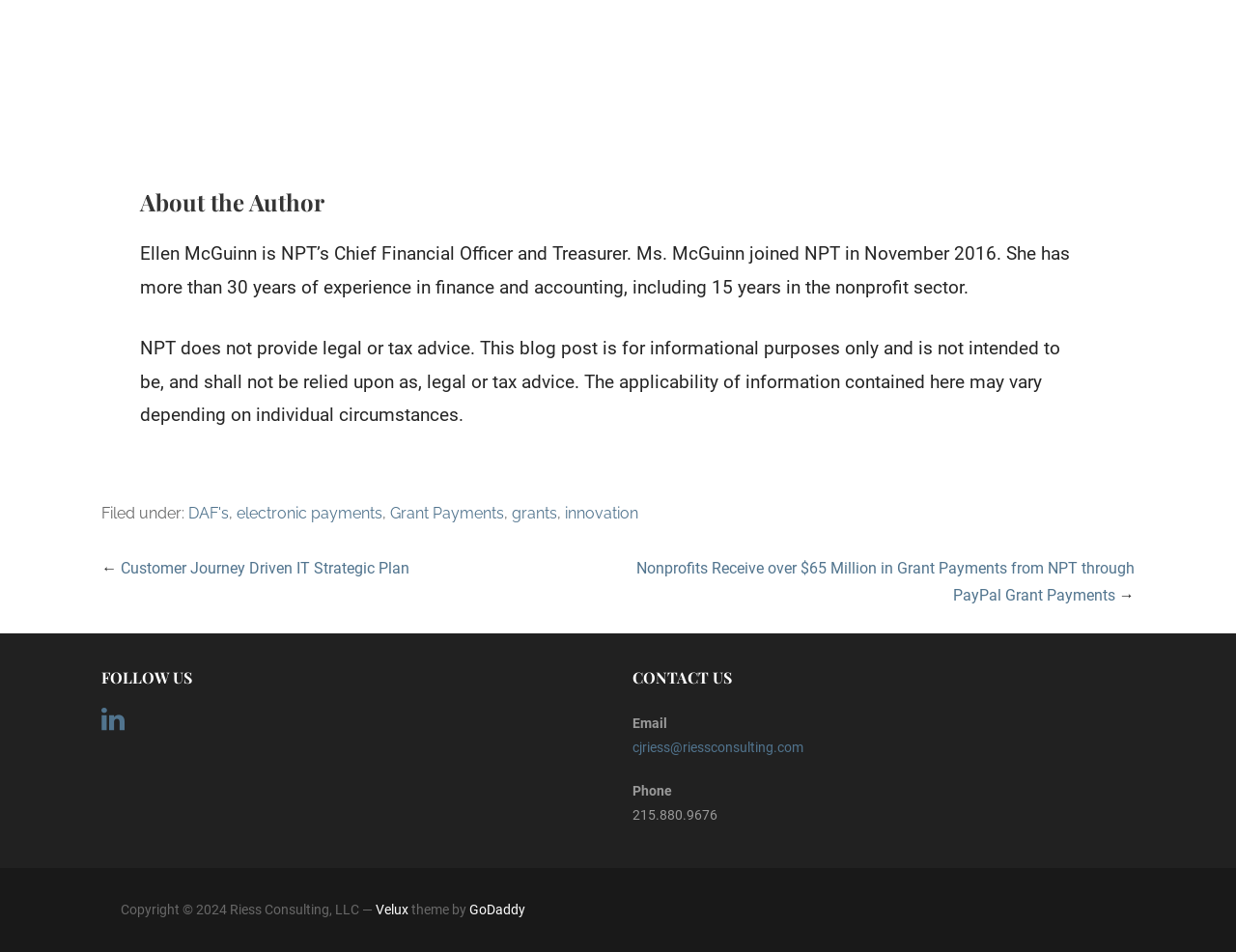What is the topic of the previous post?
Please give a detailed answer to the question using the information shown in the image.

The answer can be found in the 'Post navigation' section, where the link 'Customer Journey Driven IT Strategic Plan' is provided as the previous post.